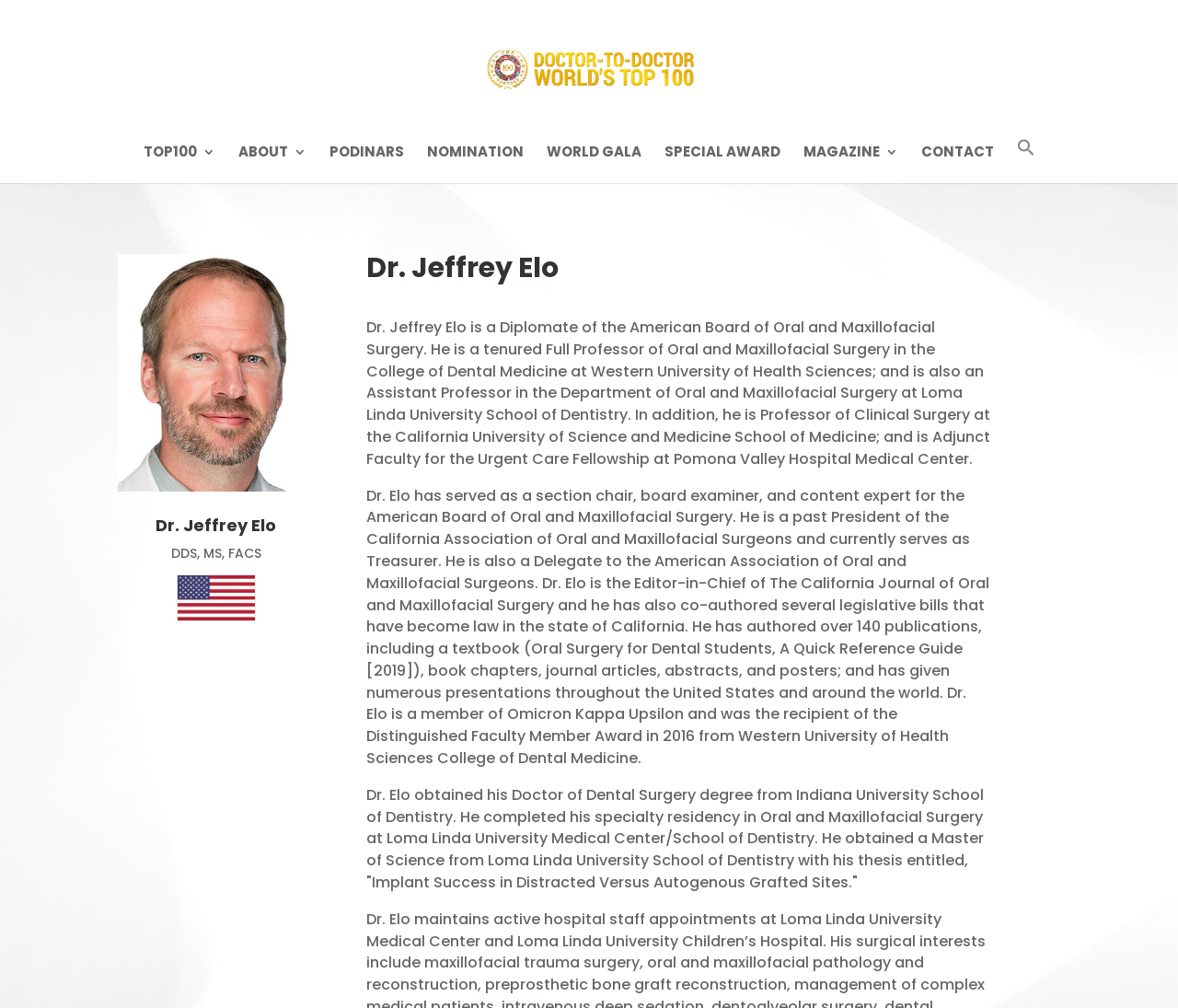Find and generate the main title of the webpage.

Dr. Jeffrey Elo